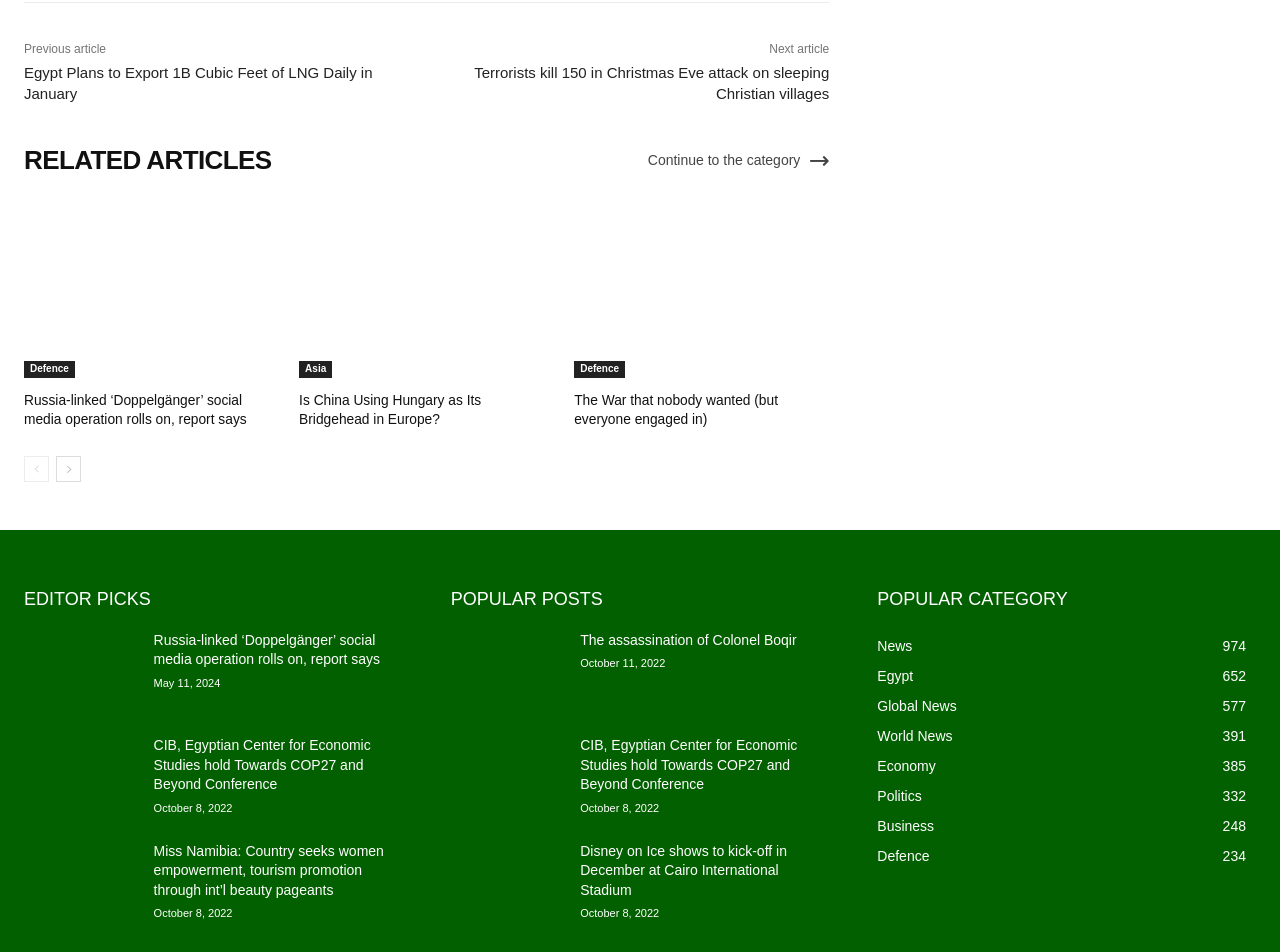Extract the bounding box coordinates for the described element: "aria-label="prev-page"". The coordinates should be represented as four float numbers between 0 and 1: [left, top, right, bottom].

[0.019, 0.476, 0.038, 0.504]